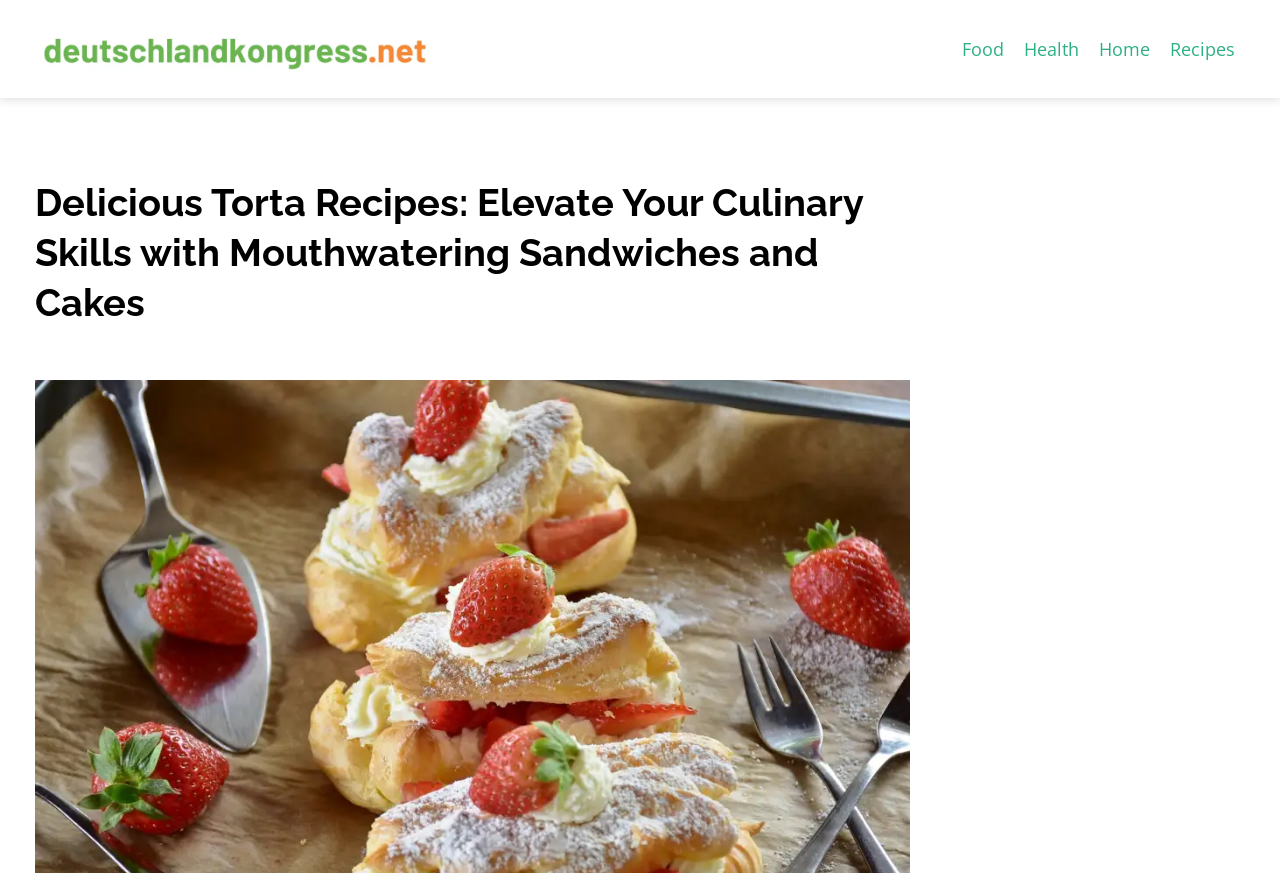Given the content of the image, can you provide a detailed answer to the question?
What is the position of the 'Recipes' link?

I compared the x2 coordinates of the navigation links and found that the 'Recipes' link has the largest x2 value, which means it is positioned at the rightmost side of the navigation bar.